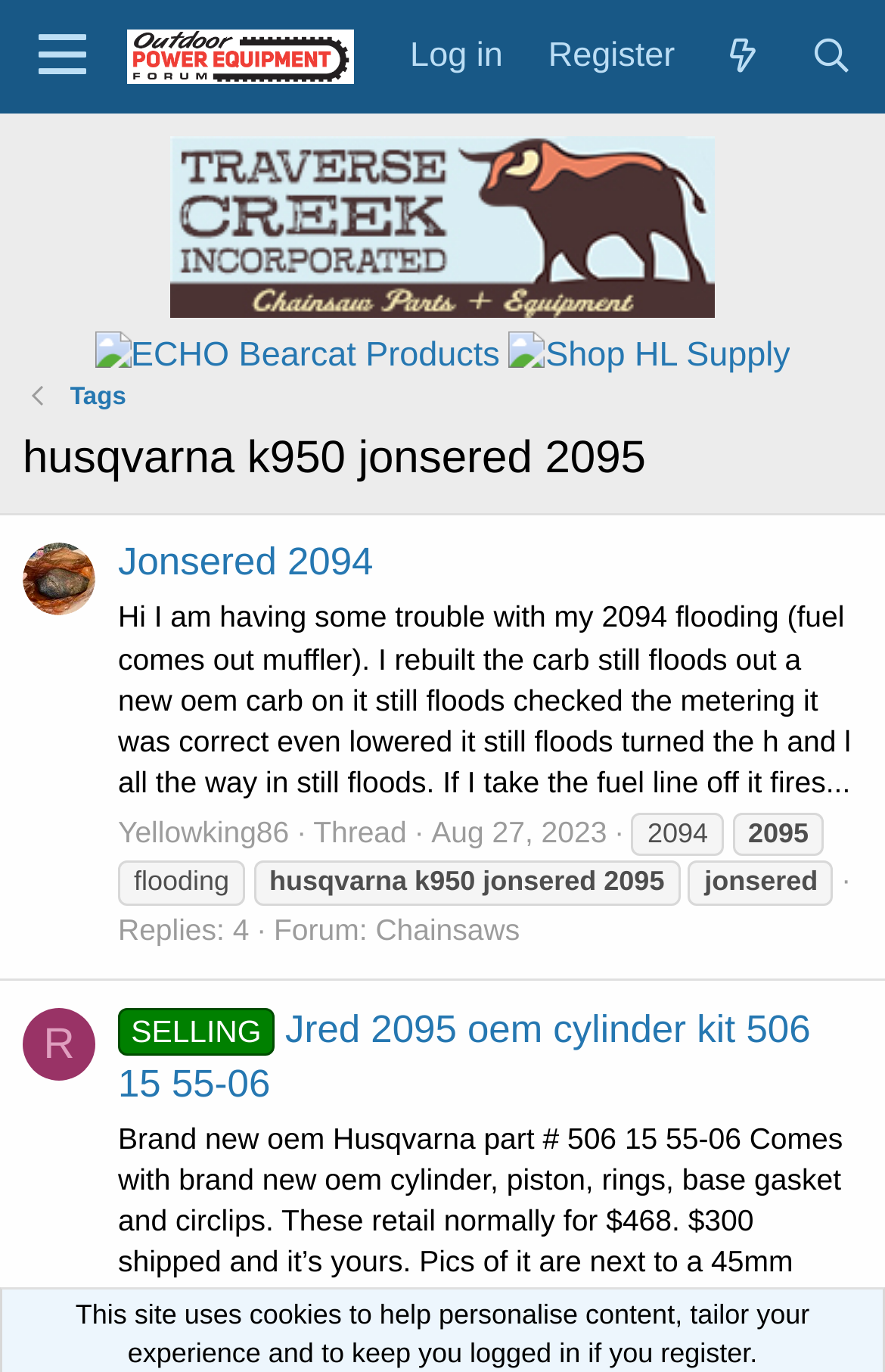Locate the bounding box coordinates of the segment that needs to be clicked to meet this instruction: "Click the 'Menu' button".

[0.01, 0.0, 0.13, 0.082]